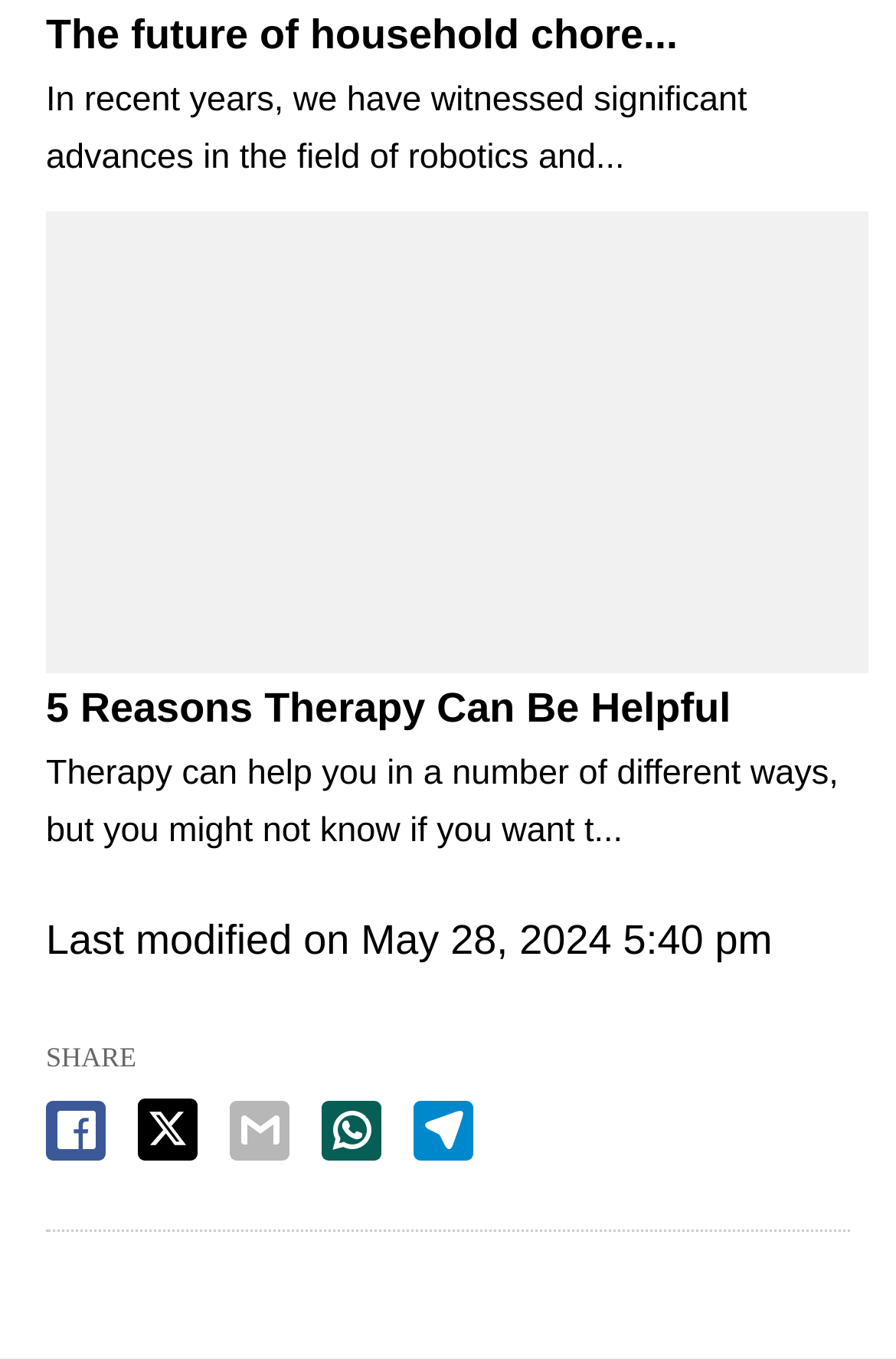When was the article last modified? Please answer the question using a single word or phrase based on the image.

May 28, 2024